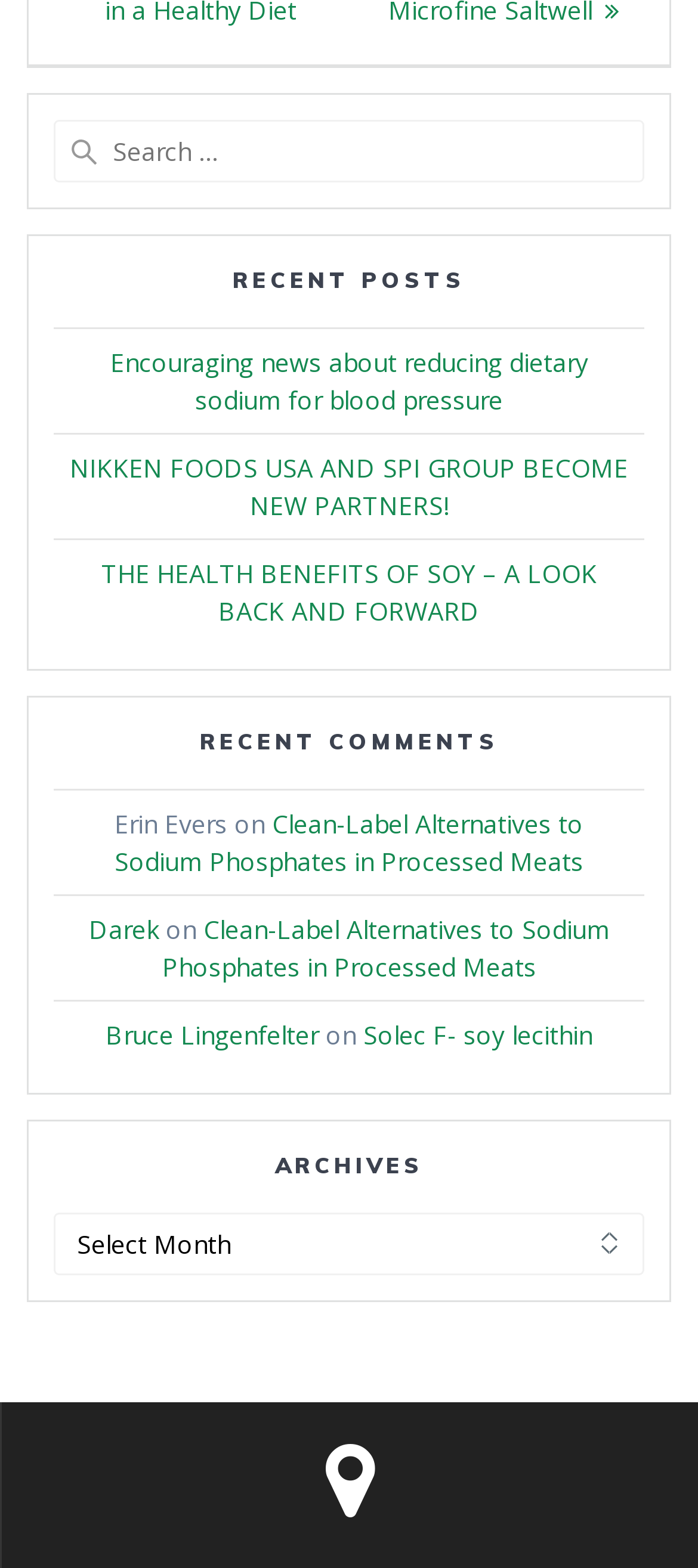What is the topic of the third recent post?
Using the image, elaborate on the answer with as much detail as possible.

I looked at the text of the third recent post, which is 'THE HEALTH BENEFITS OF SOY – A LOOK BACK AND FORWARD', and determined that the topic is soy.